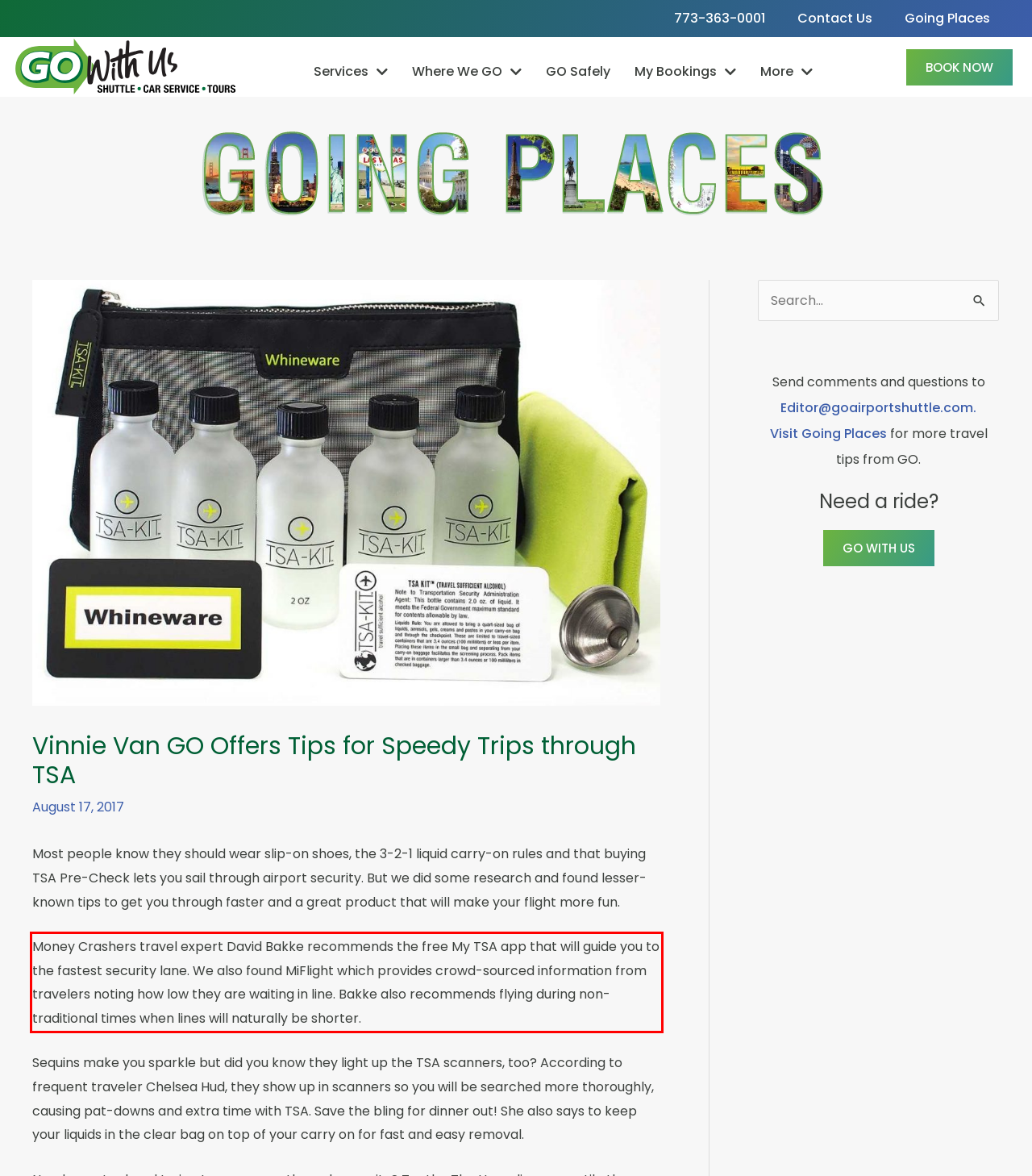The screenshot you have been given contains a UI element surrounded by a red rectangle. Use OCR to read and extract the text inside this red rectangle.

Money Crashers travel expert David Bakke recommends the free My TSA app that will guide you to the fastest security lane. We also found MiFlight which provides crowd-sourced information from travelers noting how low they are waiting in line. Bakke also recommends flying during non-traditional times when lines will naturally be shorter.